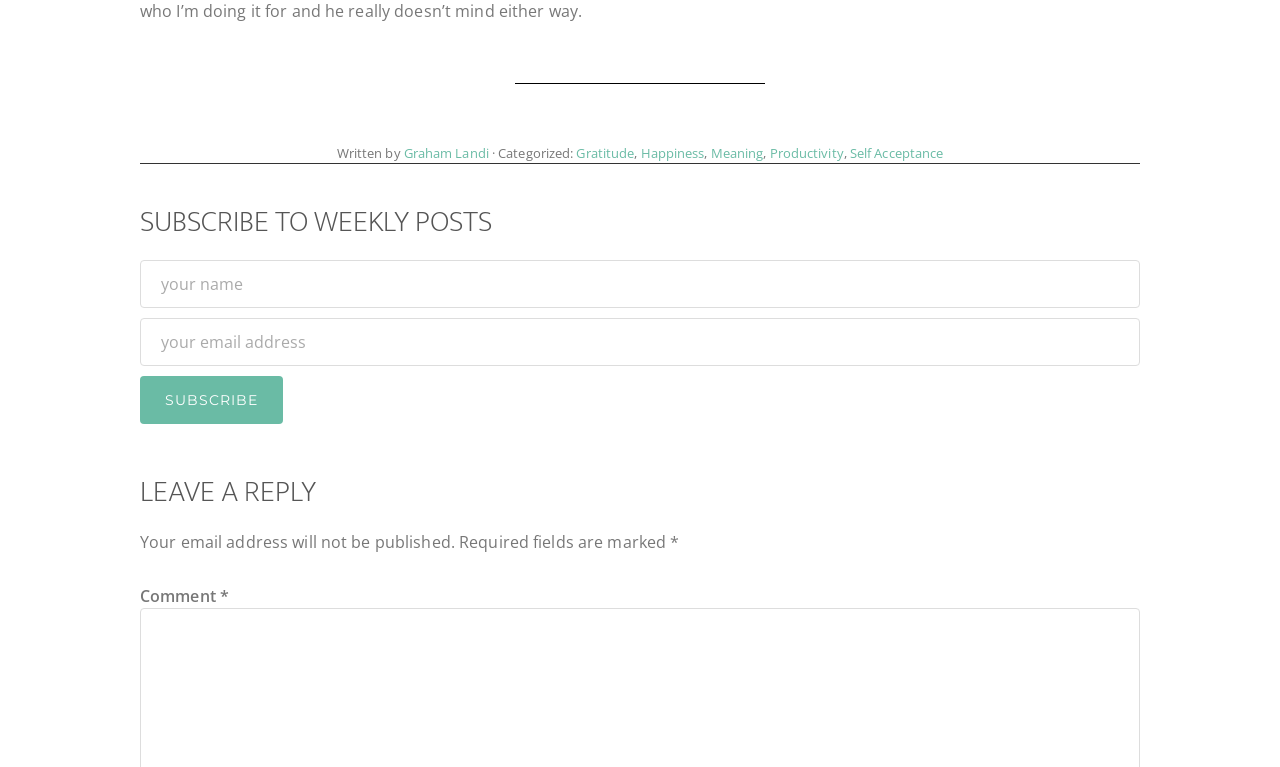Answer with a single word or phrase: 
What is the purpose of the textbox?

To enter email address